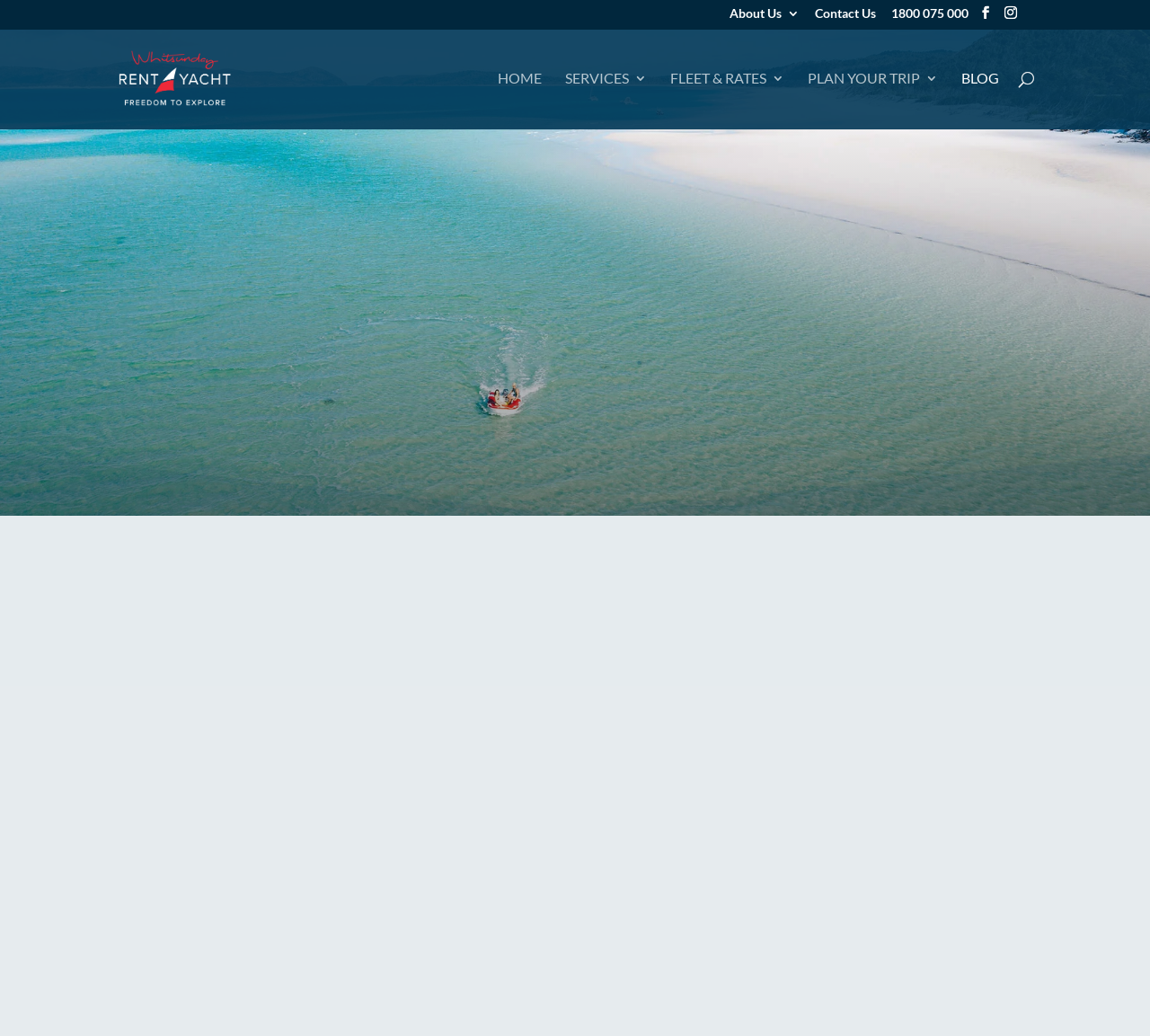Locate the bounding box coordinates of the element to click to perform the following action: 'Contact 'Whitsunday Rent A Yacht''. The coordinates should be given as four float values between 0 and 1, in the form of [left, top, right, bottom].

[0.709, 0.008, 0.762, 0.028]